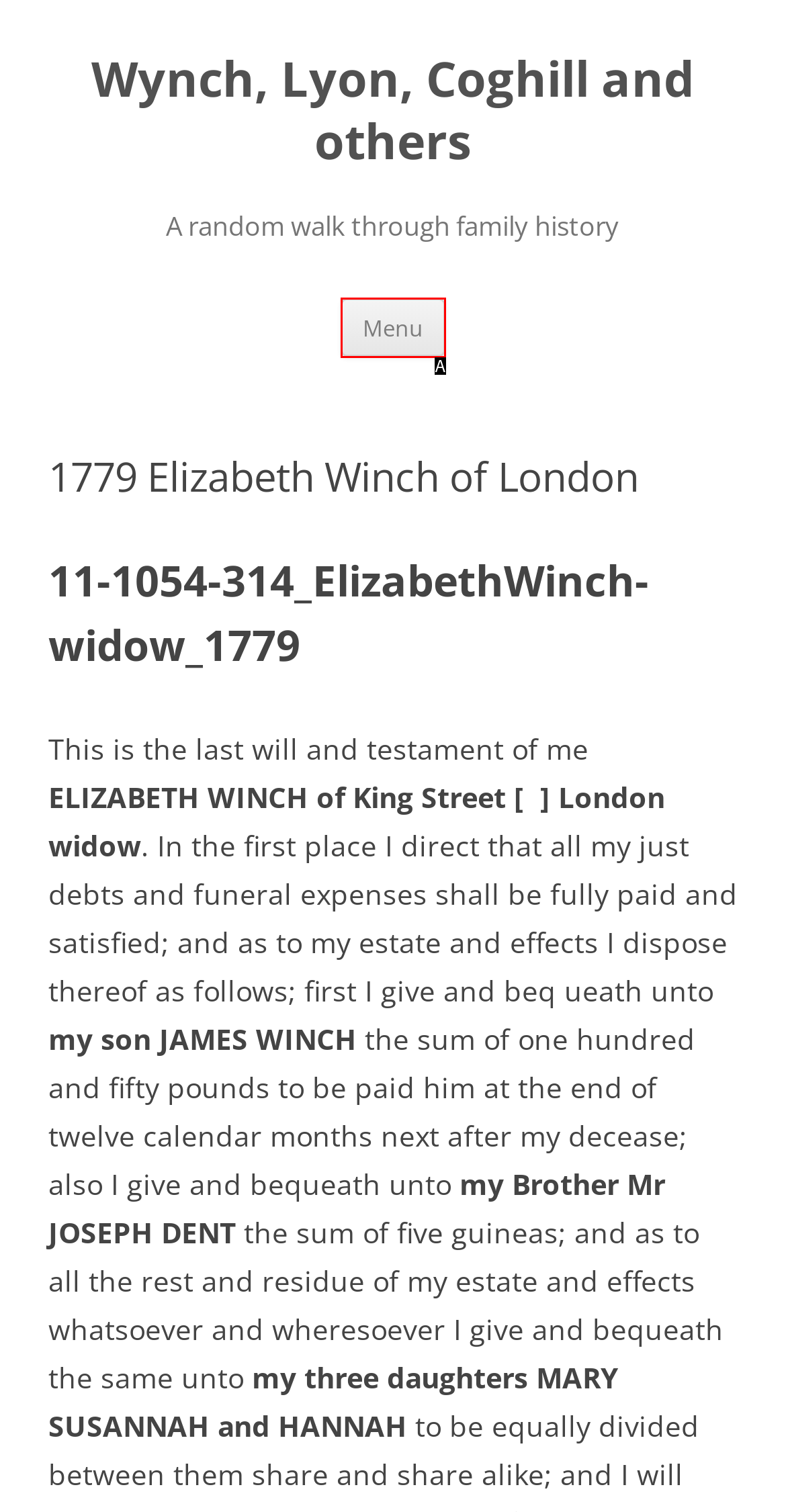Which HTML element among the options matches this description: Learn more about troubleshooting WordPress.? Answer with the letter representing your choice.

None